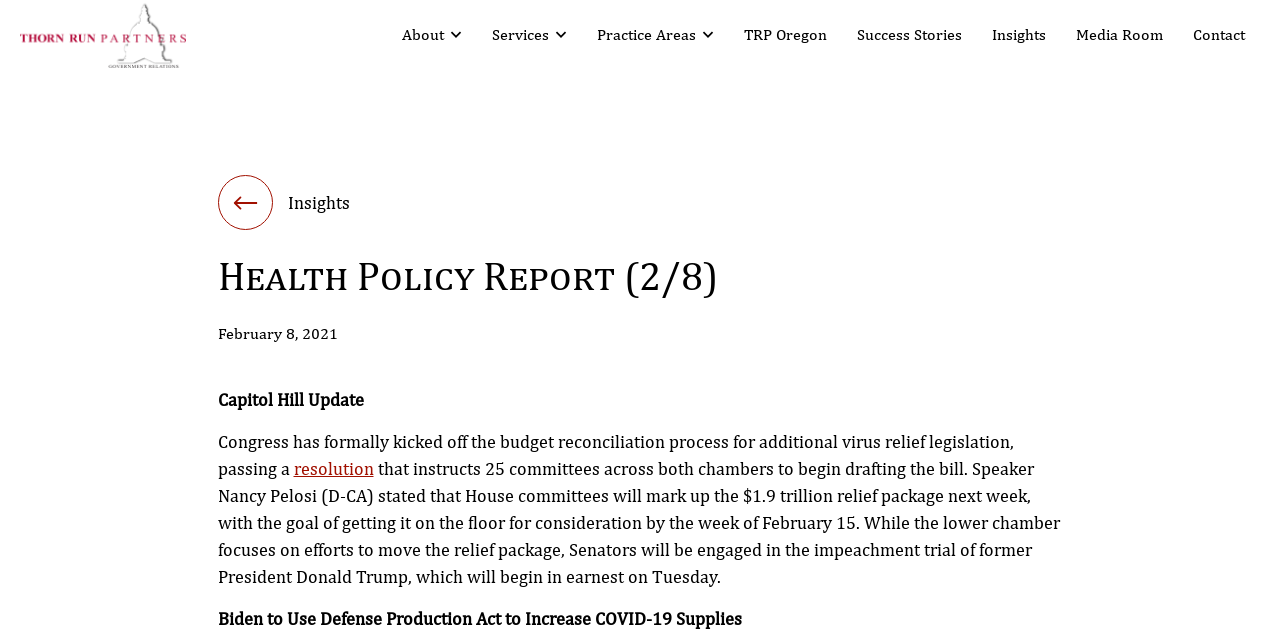What is the name of the logo in the top left corner?
Respond with a short answer, either a single word or a phrase, based on the image.

Header Logo